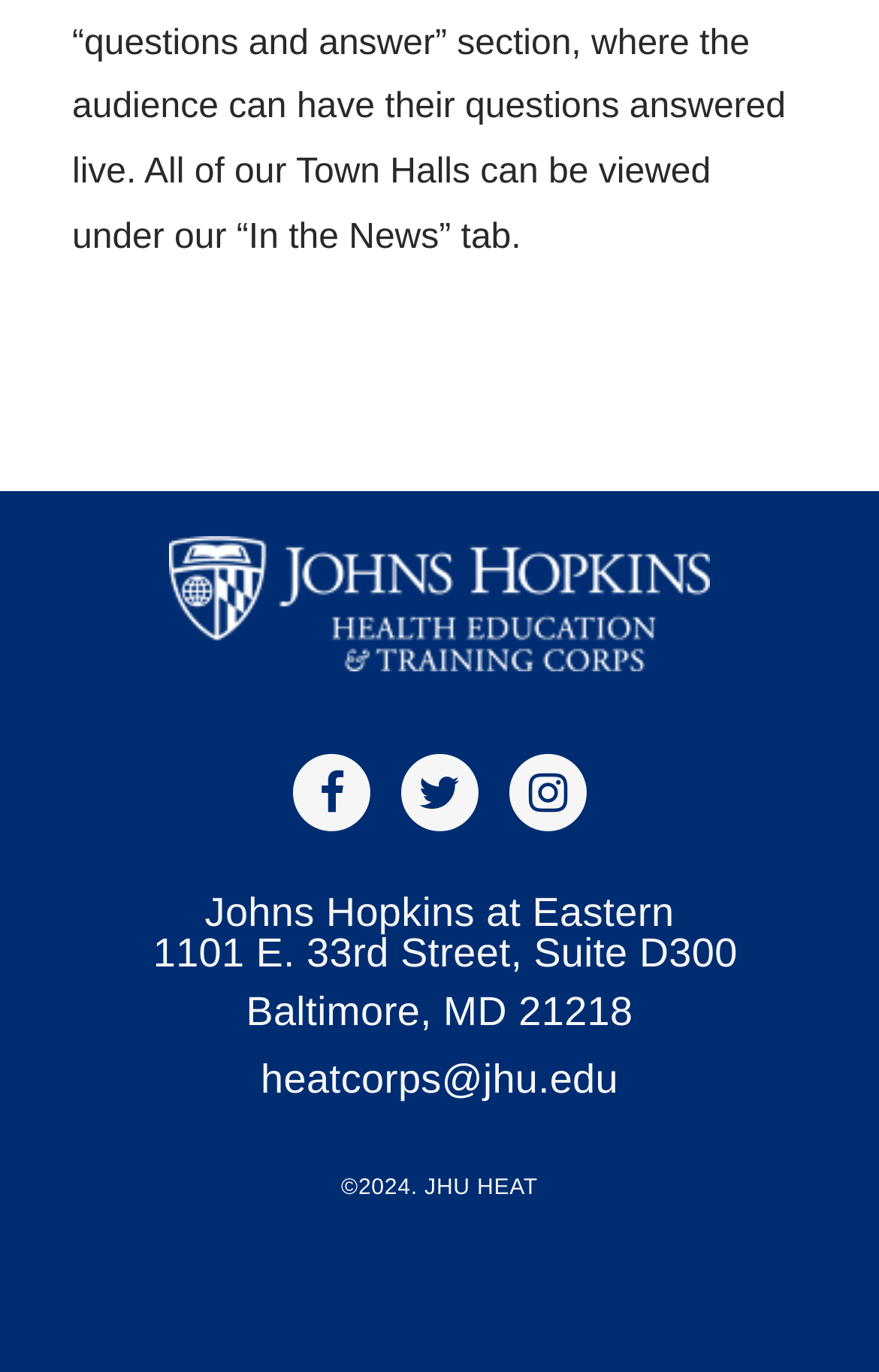What is the name of the university?
Please respond to the question thoroughly and include all relevant details.

I inferred this answer by looking at the link 'JHU HEAT' and the text 'Johns Hopkins at Eastern' which suggests that the webpage is related to Johns Hopkins University.